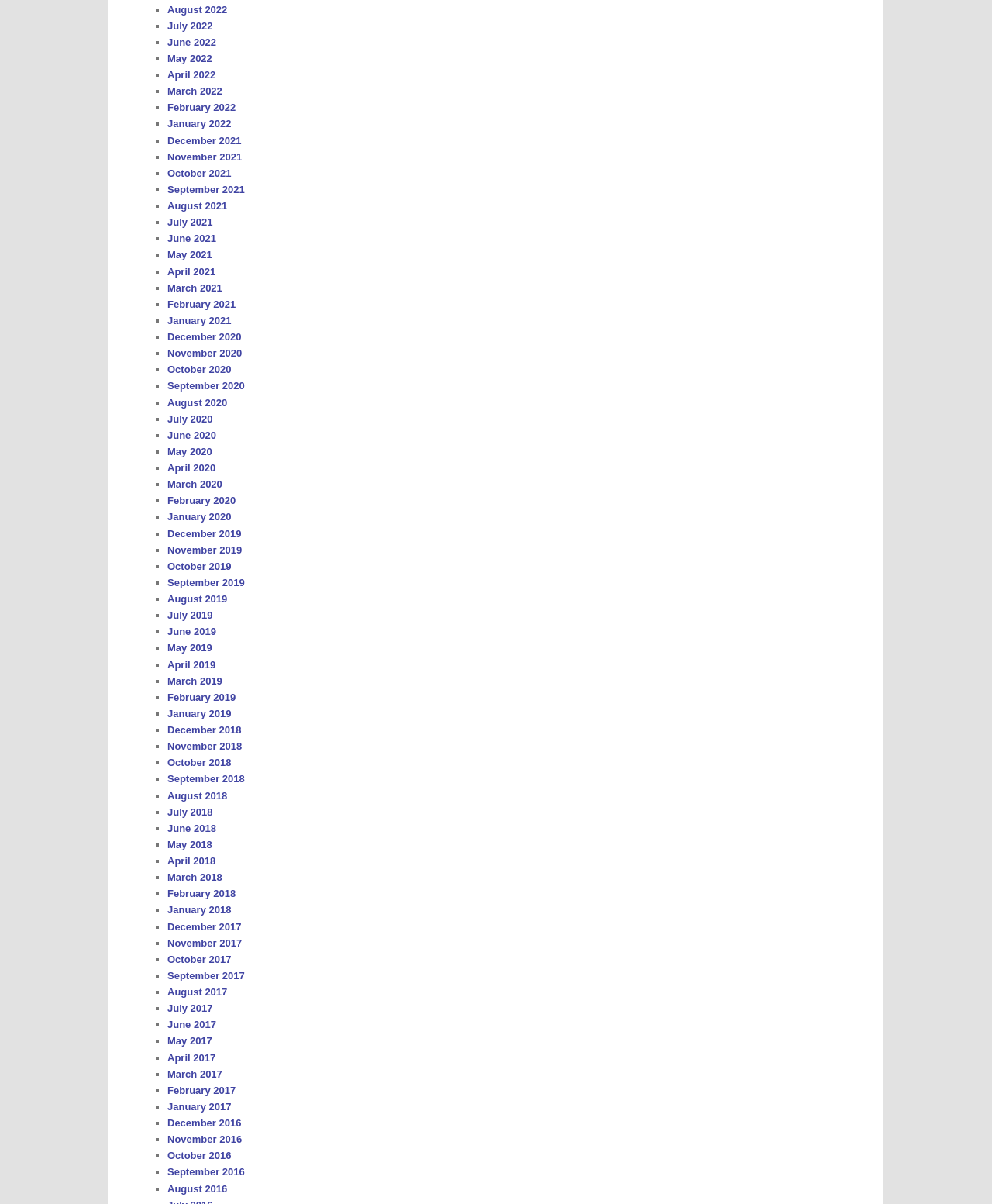Locate the bounding box coordinates of the region to be clicked to comply with the following instruction: "Click August 2022". The coordinates must be four float numbers between 0 and 1, in the form [left, top, right, bottom].

[0.169, 0.003, 0.229, 0.013]